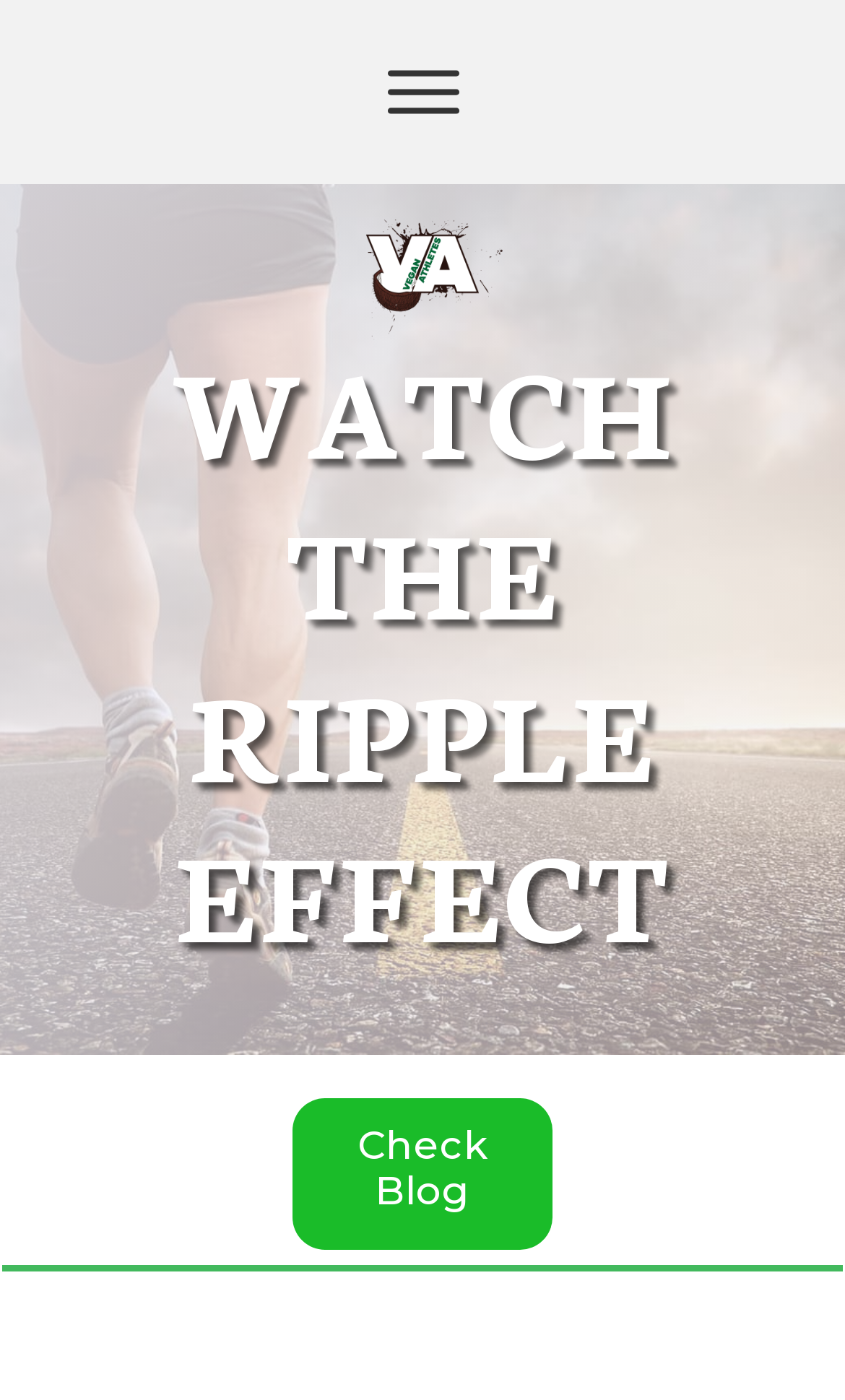Extract the primary header of the webpage and generate its text.

WATCH
THE
RIPPLE EFFECT